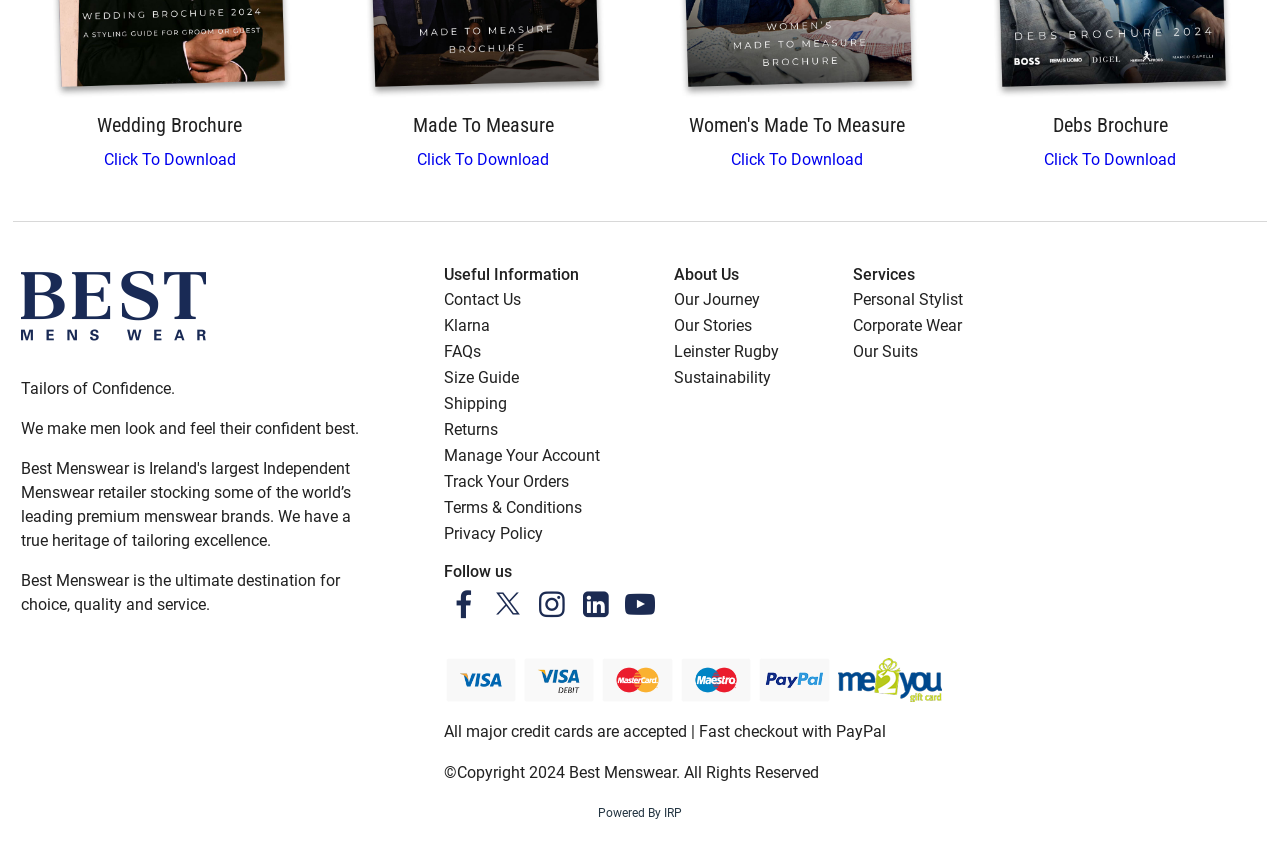Refer to the image and answer the question with as much detail as possible: What is the name of the company?

The company name can be found in the image element with the text 'Best Menswear' at the top of the webpage, and also in the copyright text at the bottom of the webpage.